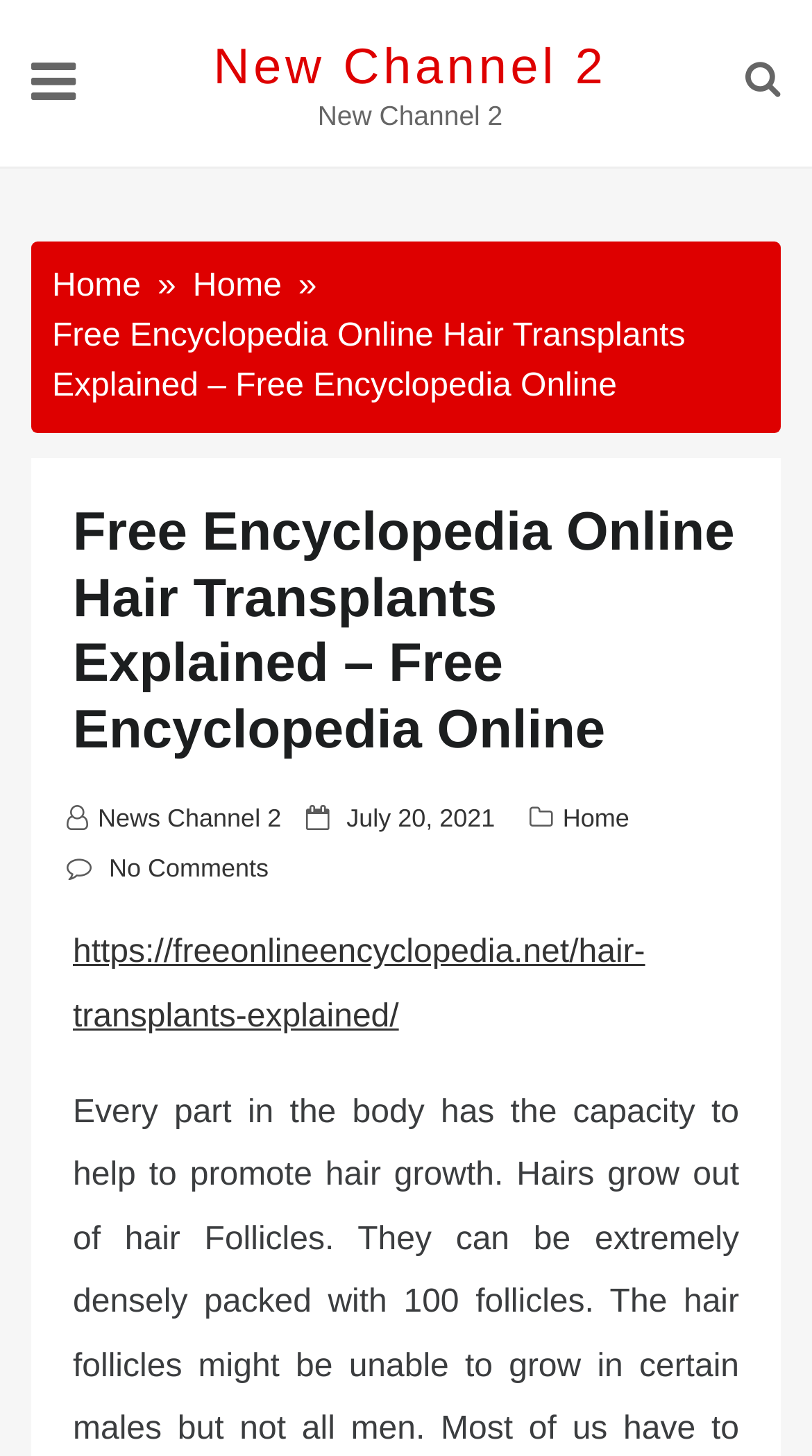What is the name of the website?
Please give a detailed and elaborate answer to the question based on the image.

I determined the name of the website by looking at the top-most heading element, which contains the text 'New Channel 2' and 'Free Encyclopedia Online'. This suggests that the website is called 'Free Encyclopedia Online' and it has a channel or section called 'New Channel 2'.